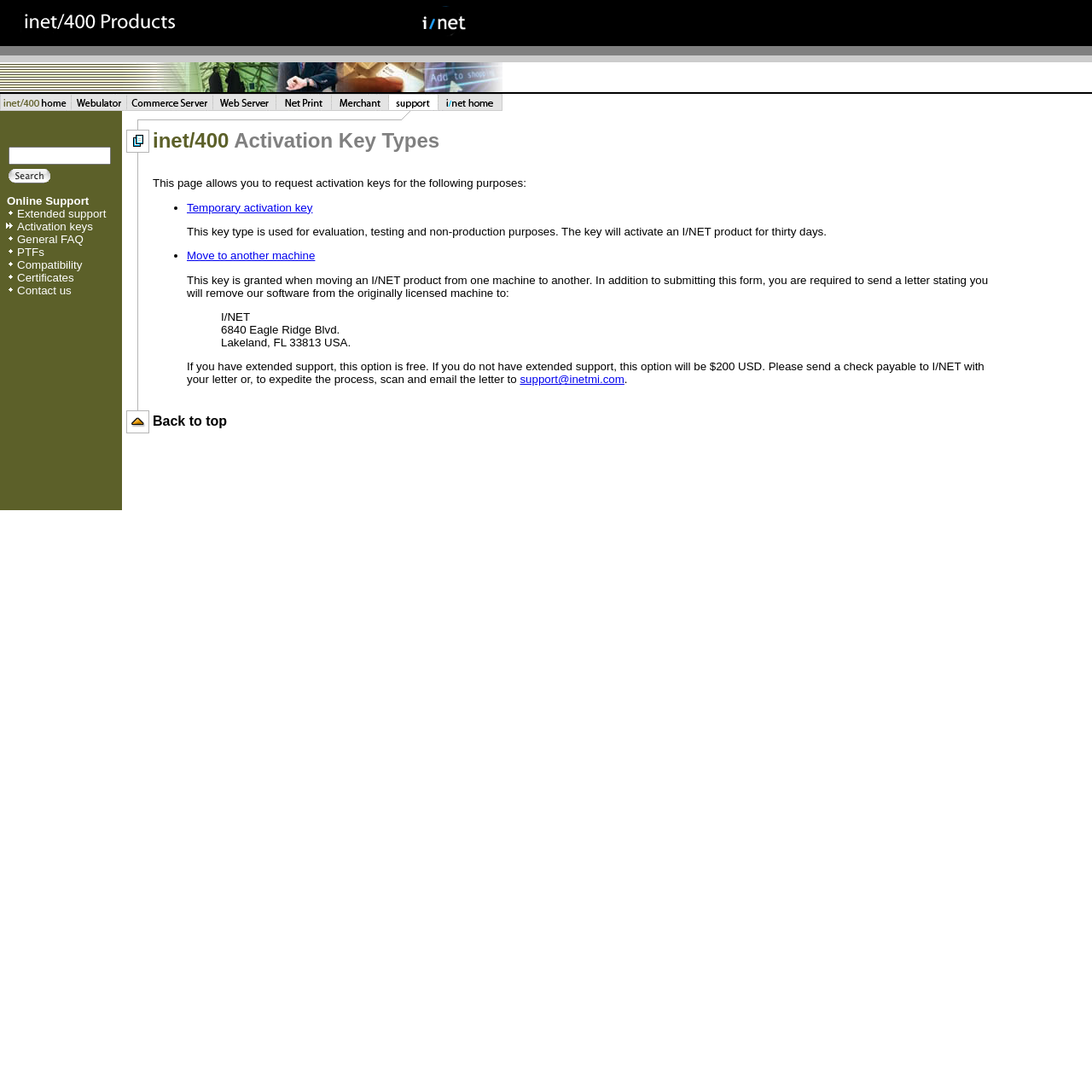Select the bounding box coordinates of the element I need to click to carry out the following instruction: "Click on the 'ARTICLES' link".

None